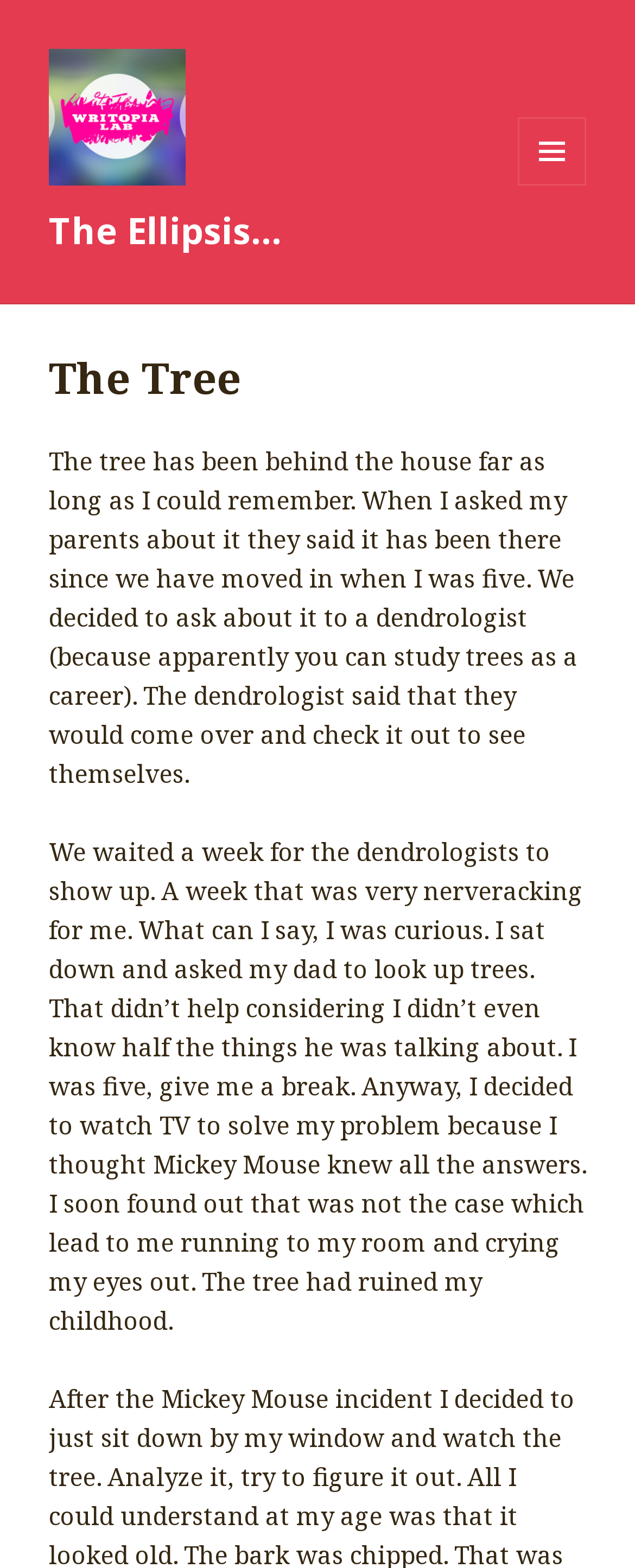How old was the narrator when they moved into the house?
Examine the screenshot and reply with a single word or phrase.

five